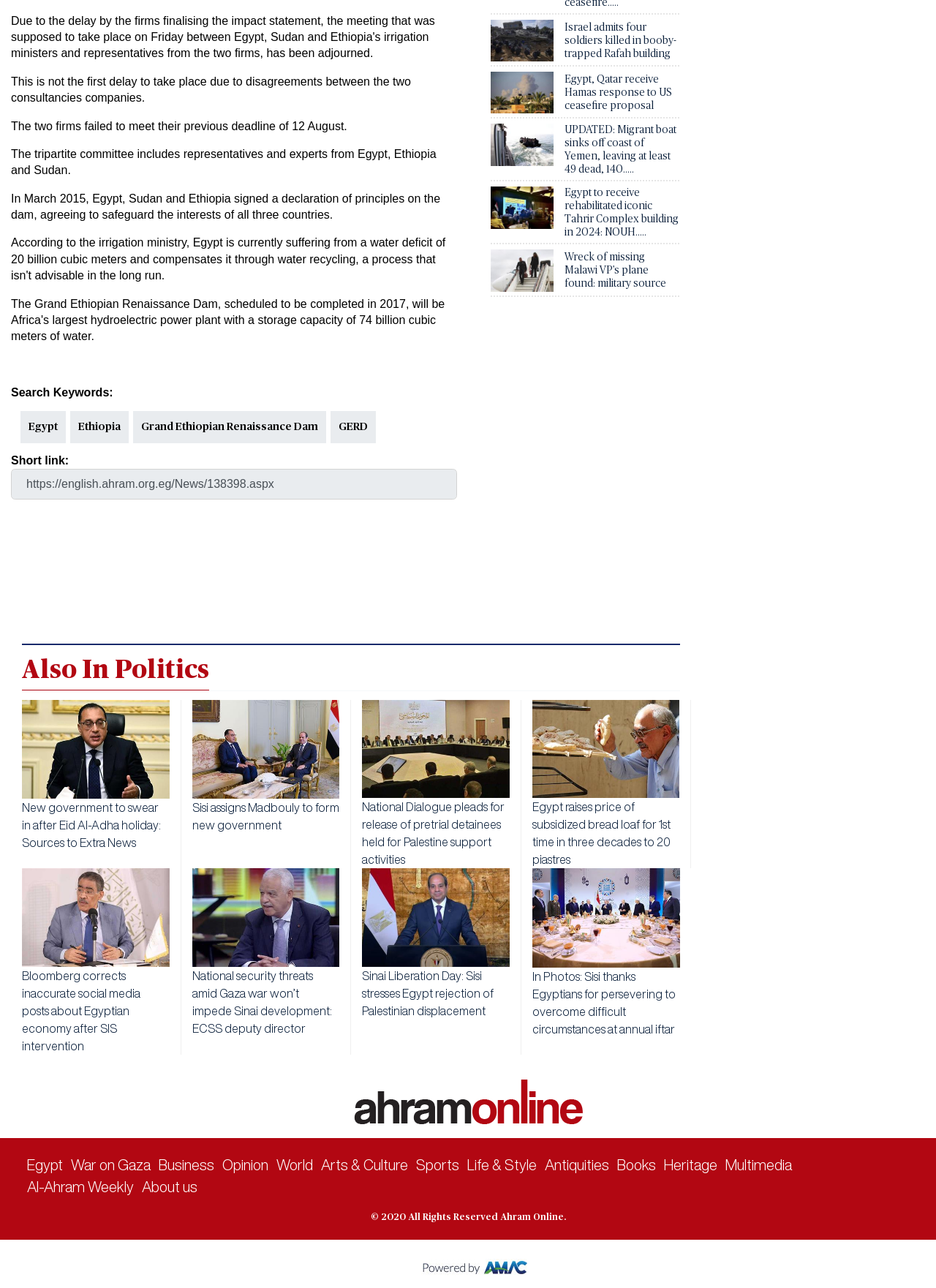Please specify the coordinates of the bounding box for the element that should be clicked to carry out this instruction: "Check Also In Politics section". The coordinates must be four float numbers between 0 and 1, formatted as [left, top, right, bottom].

[0.023, 0.5, 0.727, 0.537]